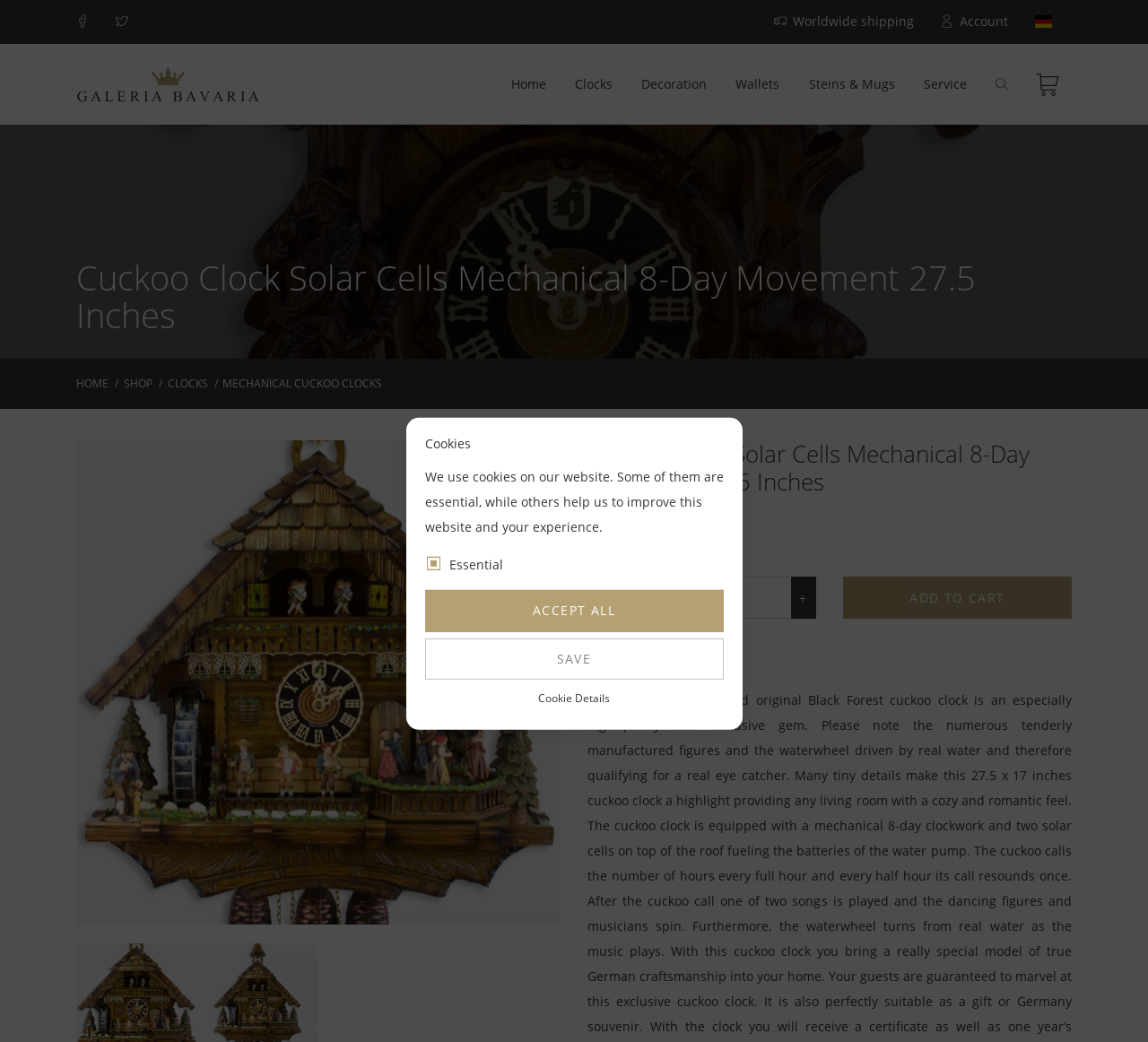Point out the bounding box coordinates of the section to click in order to follow this instruction: "Read the blog post".

None